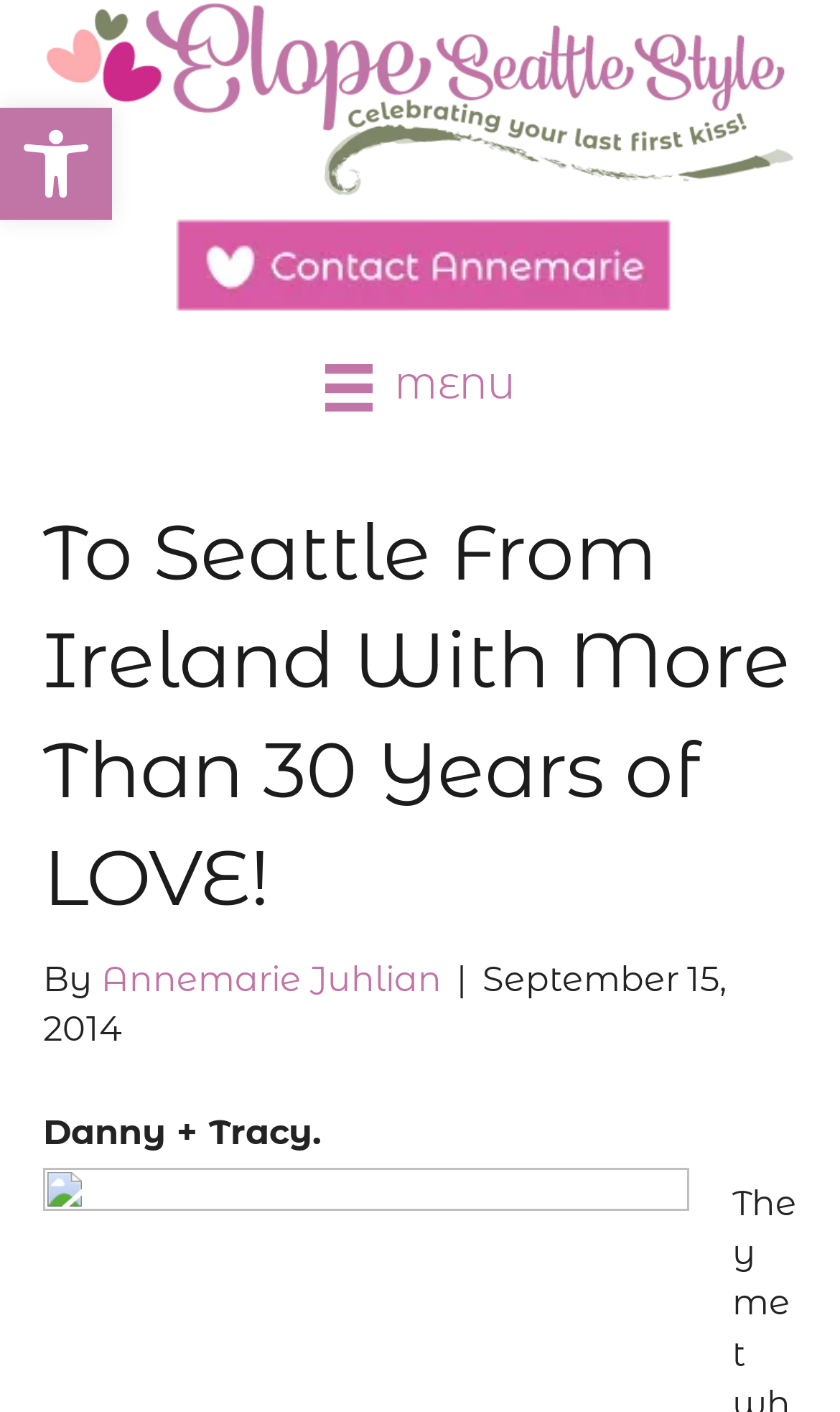Respond with a single word or phrase to the following question:
What is the name of the couple mentioned in the article?

Danny + Tracy